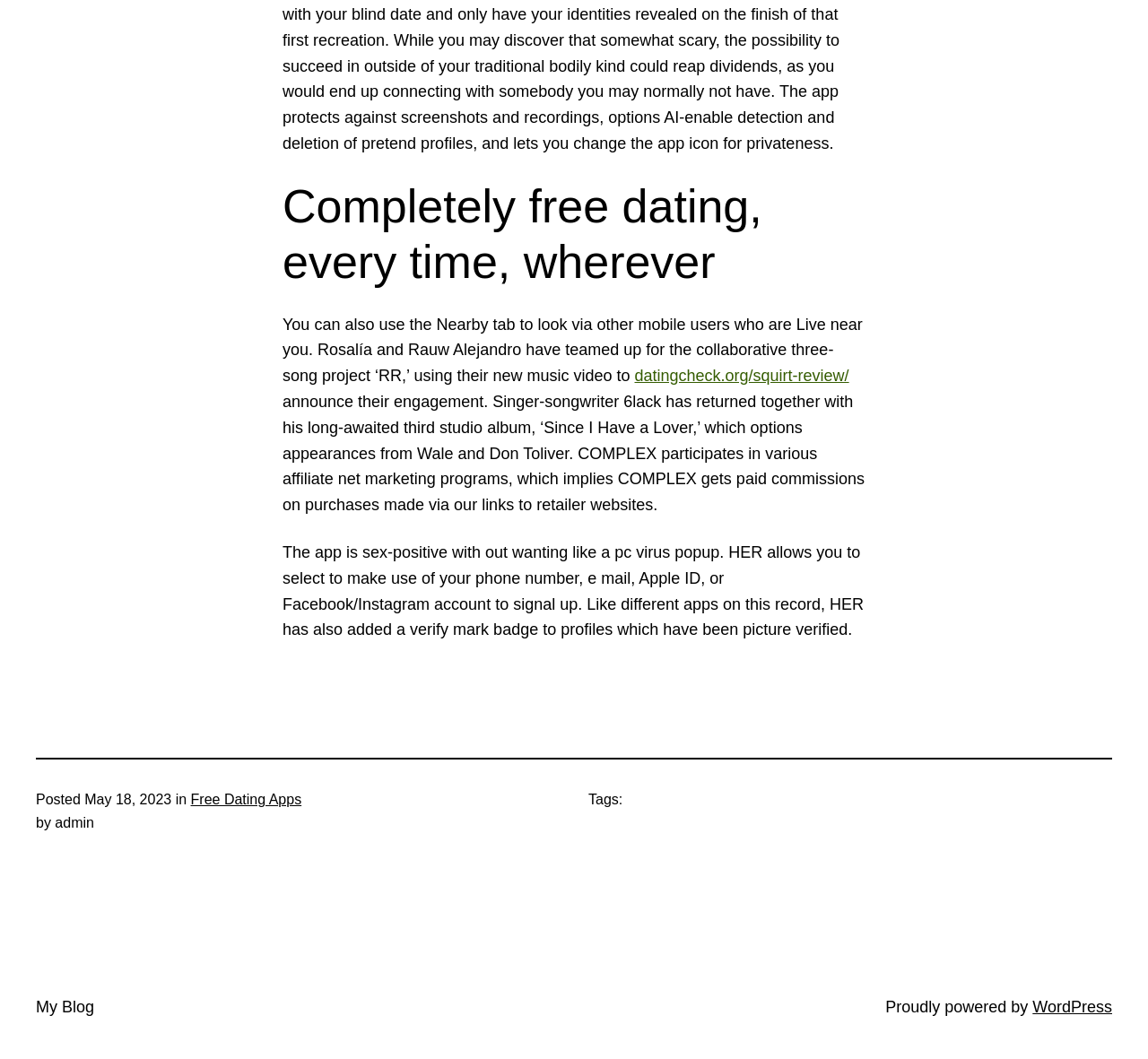What is the name of the app that allows users to select their sign-up method?
Use the information from the screenshot to give a comprehensive response to the question.

The app that allows users to select their sign-up method can be determined by reading the text 'HER allows you to select to make use of your phone number, e mail, Apple ID, or Facebook/Instagram account to signal up.' which mentions the name of the app as HER.